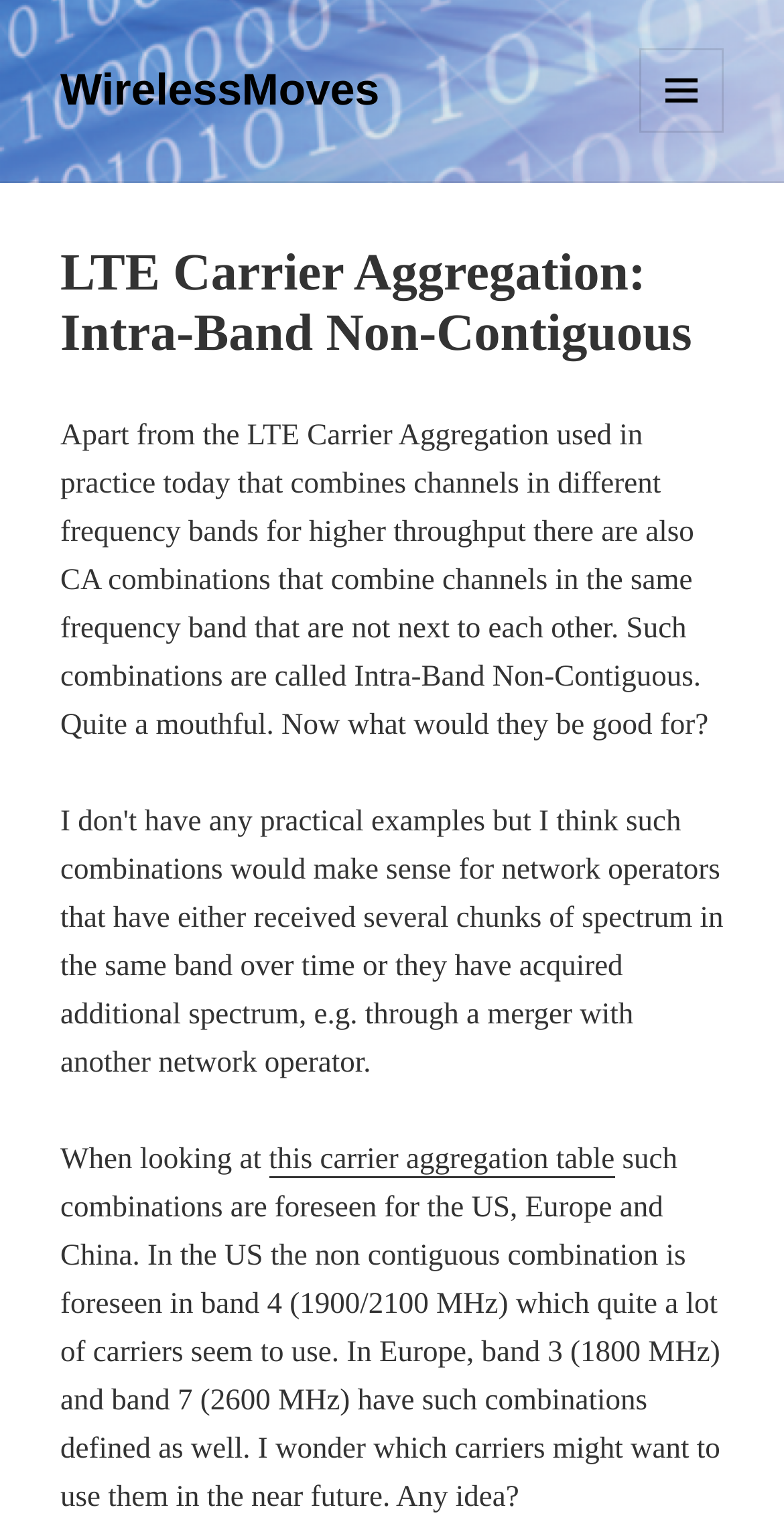Determine the bounding box coordinates of the UI element described by: "this carrier aggregation table".

[0.343, 0.749, 0.784, 0.771]